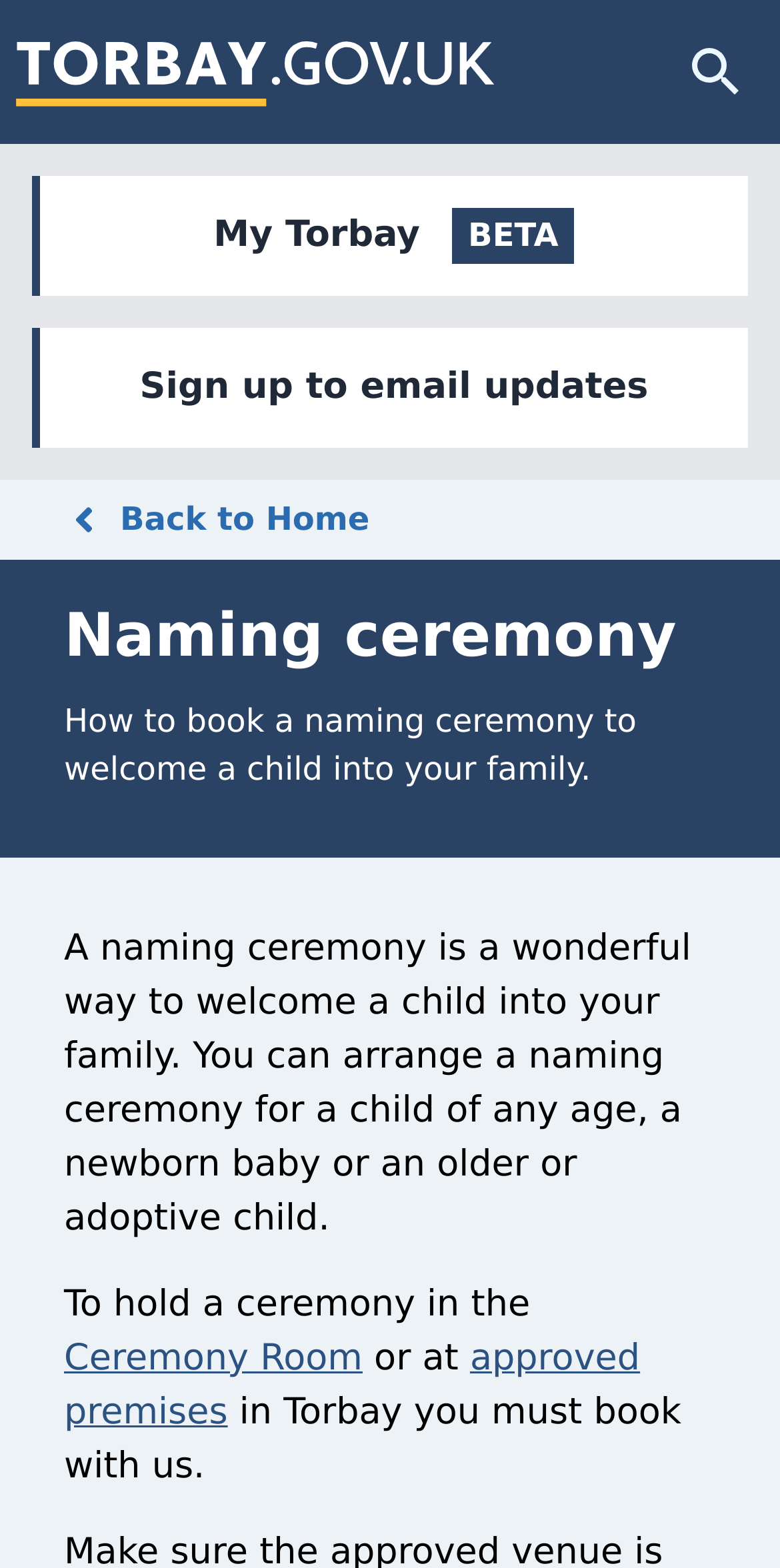Find the bounding box of the UI element described as: "Back to Home". The bounding box coordinates should be given as four float values between 0 and 1, i.e., [left, top, right, bottom].

[0.082, 0.316, 0.474, 0.347]